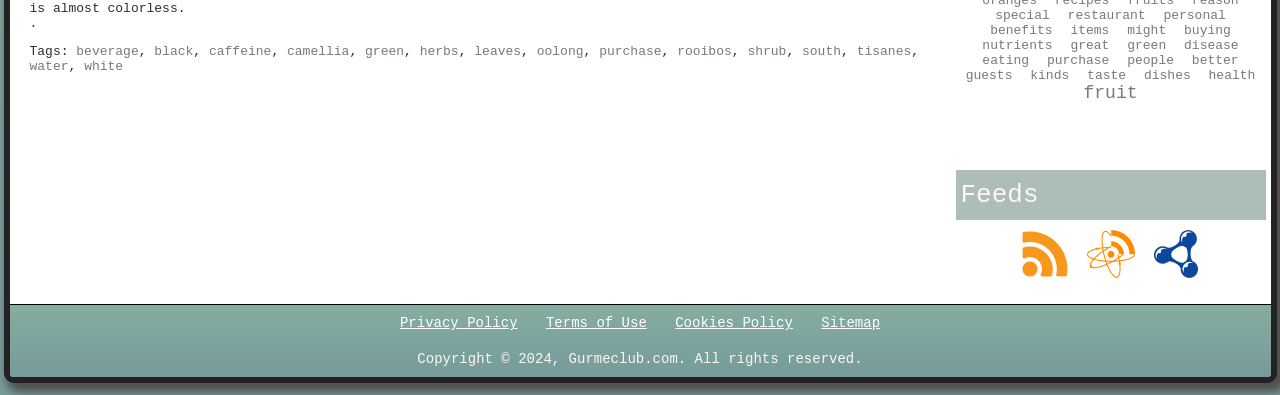Please provide a one-word or phrase answer to the question: 
What are the types of tea mentioned?

beverage, black, green, oolong, rooibos, white